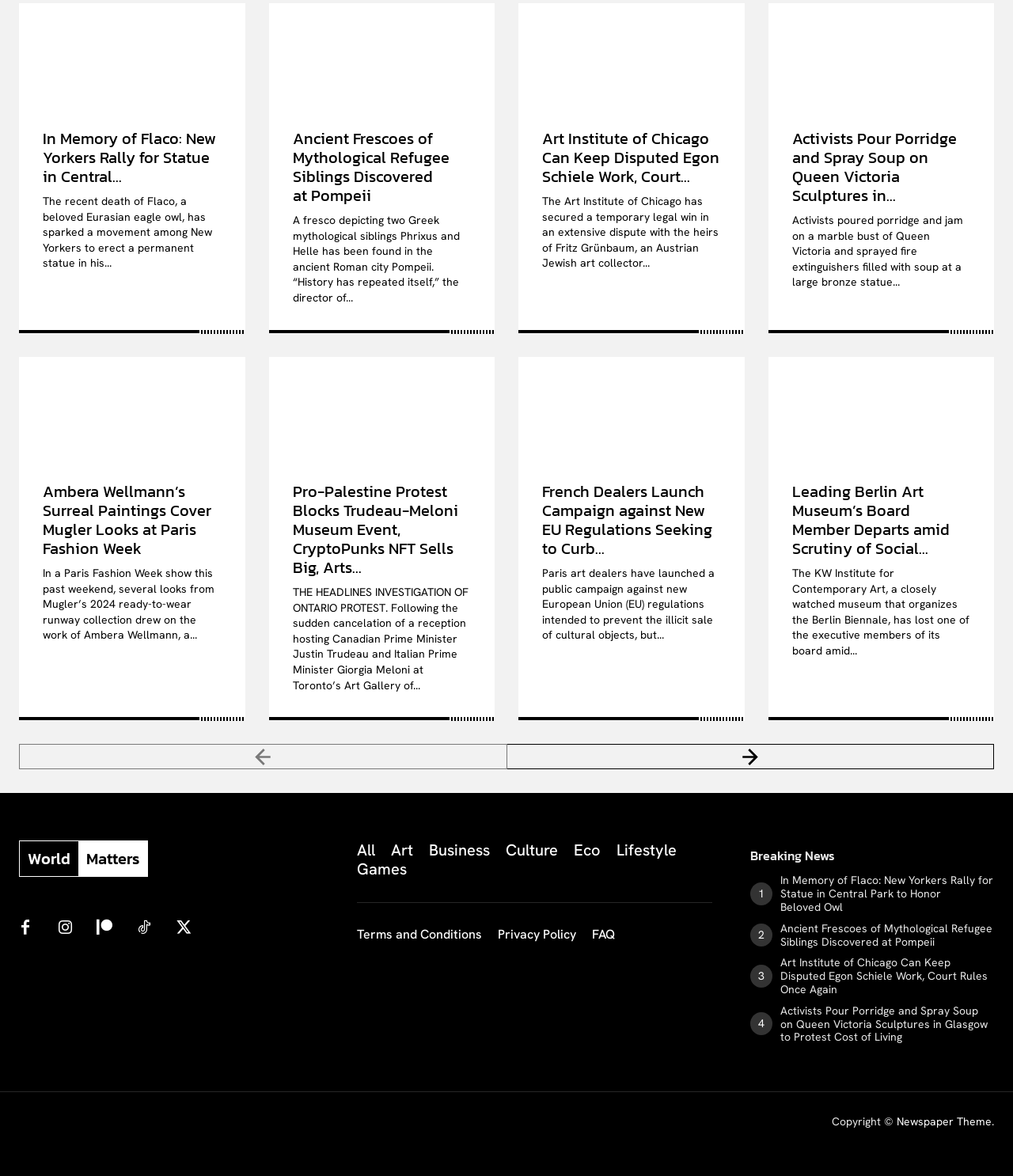Provide the bounding box coordinates of the UI element this sentence describes: "Brisbane last weekend".

None